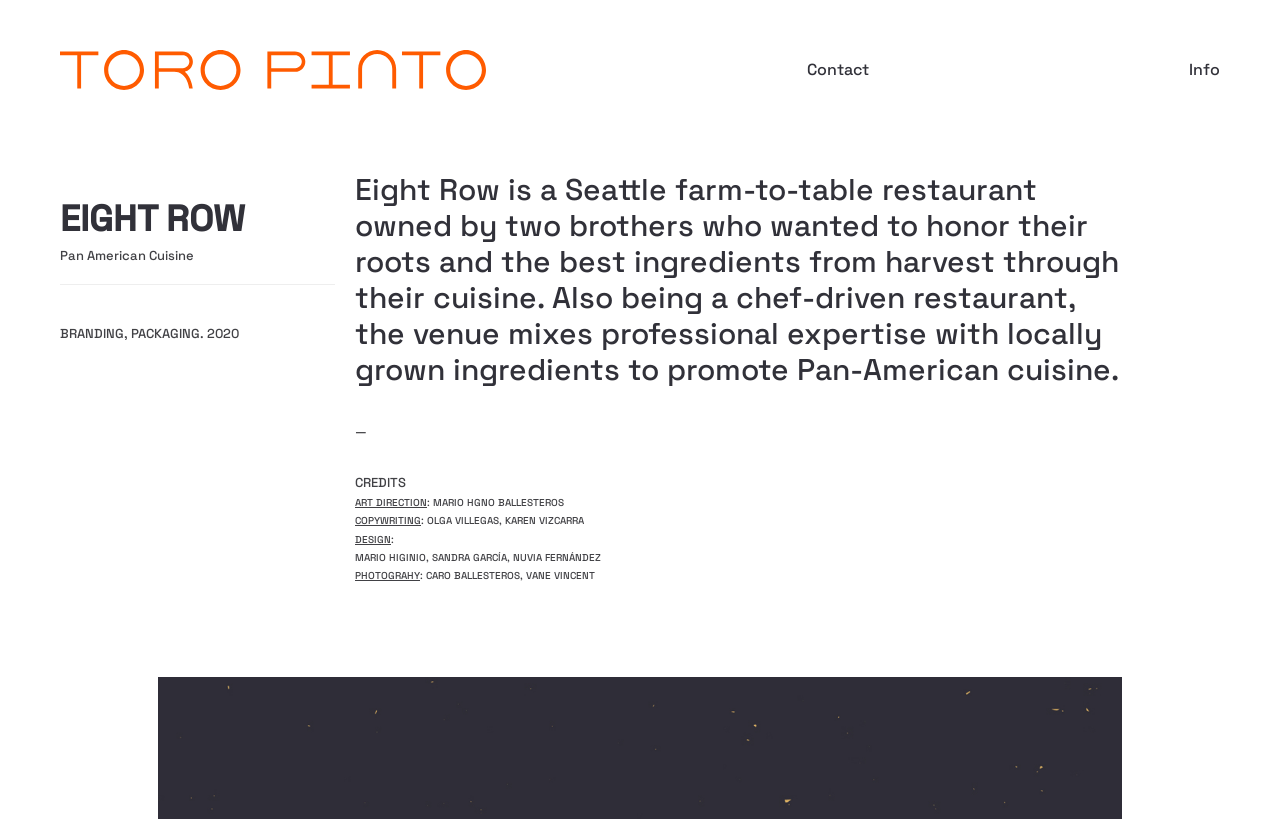Who are the owners of Eight Row?
Using the image, provide a detailed and thorough answer to the question.

I found this information in the long heading element that describes the restaurant. The text mentions that Eight Row is 'owned by two brothers who wanted to honor their roots and the best ingredients from harvest through their cuisine'.